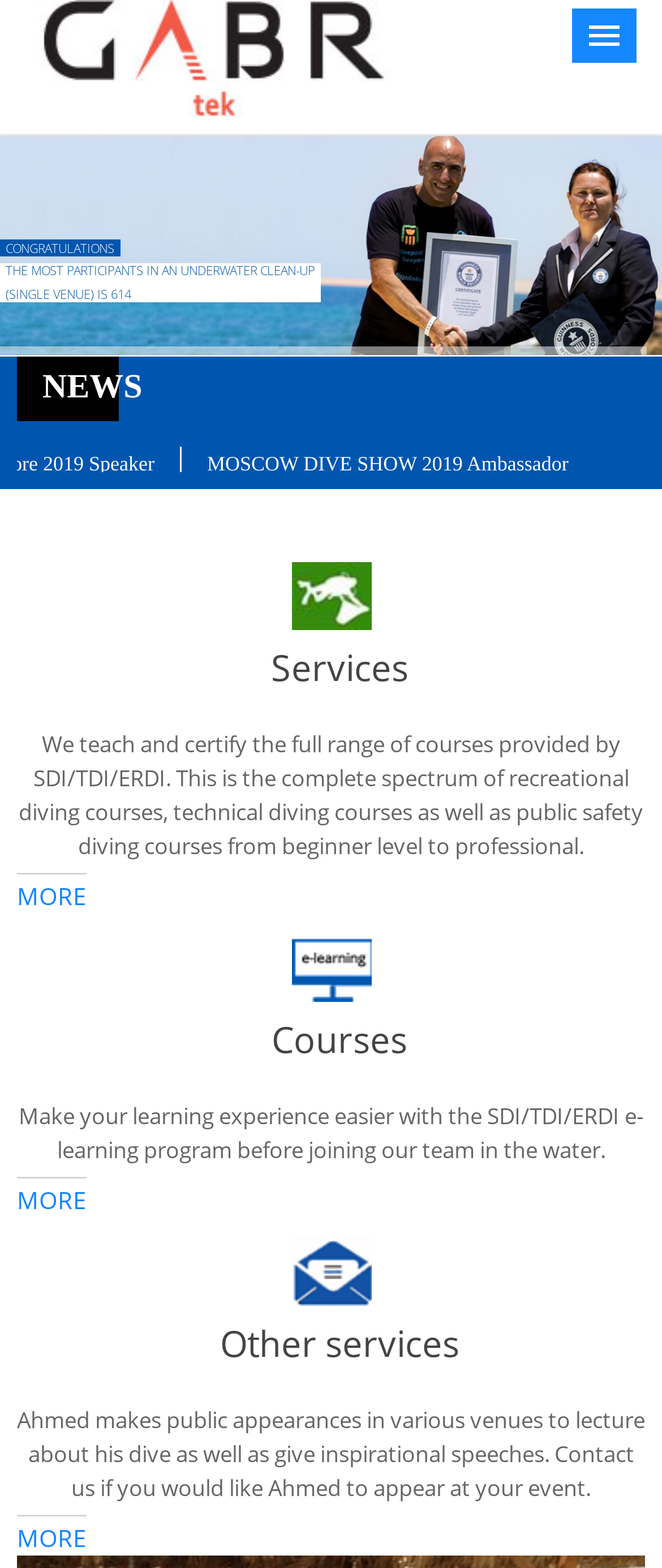Please determine the bounding box coordinates of the clickable area required to carry out the following instruction: "Go to the Media Center". The coordinates must be four float numbers between 0 and 1, represented as [left, top, right, bottom].

[0.026, 0.326, 0.974, 0.369]